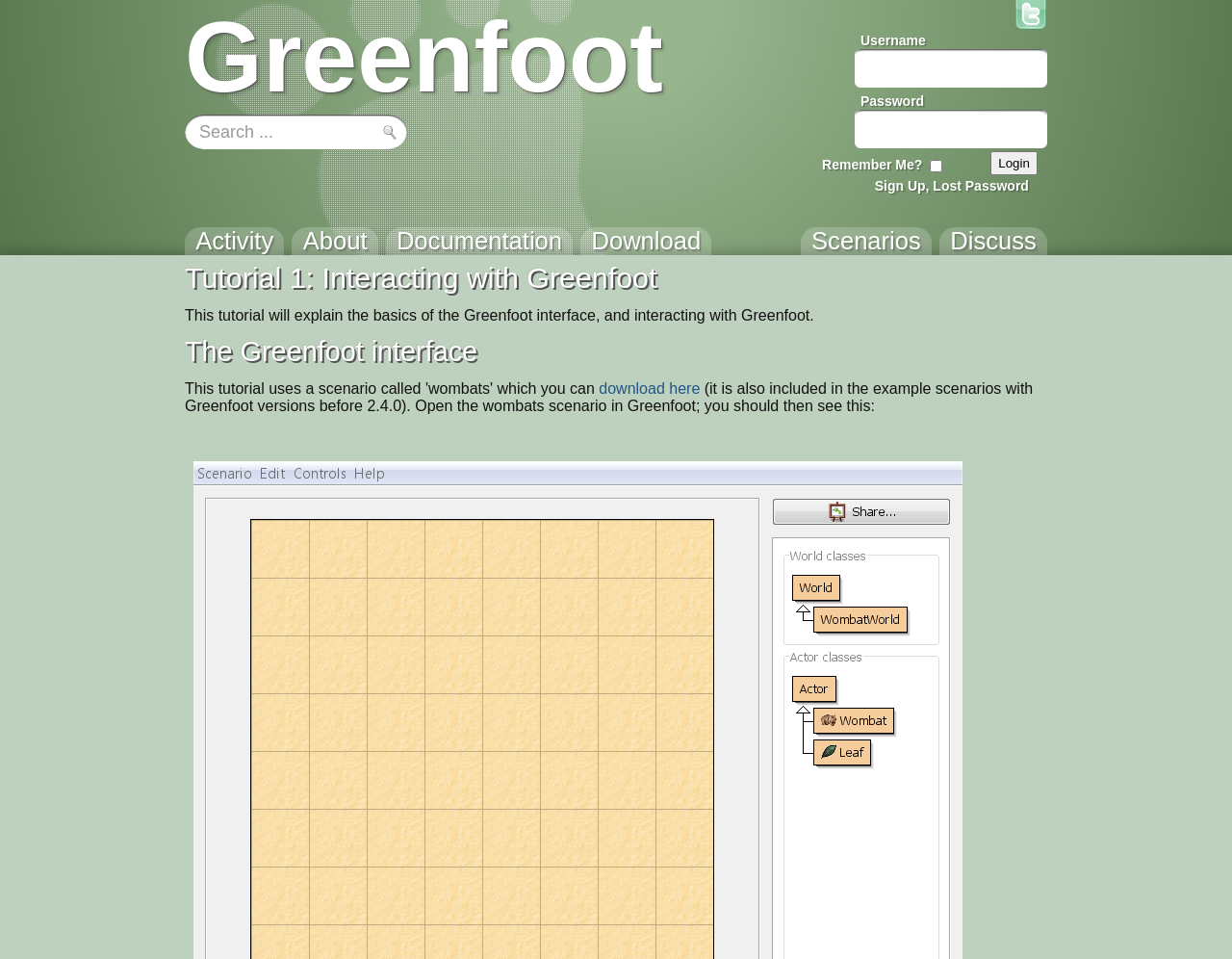Detail the various sections and features of the webpage.

The webpage is titled "Greenfoot" and appears to be a login and information page for the Greenfoot platform. At the top left, there is a heading "Greenfoot" with a link to the same title. Below this, there is a username input field with a label "Username" and a password input field with a label "Password". To the right of these input fields, there are two images, likely decorative or functional elements. 

Below the input fields, there is a checkbox labeled "Remember Me?" and a "Login" button. To the right of the login button, there is a link to "Sign Up, Lost Password". 

At the top right, there is a Twitter link with a hover effect, indicated by the presence of two images, "Twitter" and "Twitter.hover". 

In the middle of the page, there is a search bar with a placeholder text "Search...". To the right of the search bar, there is a button, likely a search button. 

Below the search bar, there are several links to different sections of the website, including "Activity", "About", "Documentation", "Download", "Discuss", and "Scenarios". Each of these links has a corresponding heading element. 

Further down the page, there is a tutorial section with a heading "Tutorial 1: Interacting with Greenfoot" and a subheading "The Greenfoot interface". The tutorial text explains the basics of the Greenfoot interface and interacting with Greenfoot. There is also a link to download a scenario and a descriptive text about the scenario.